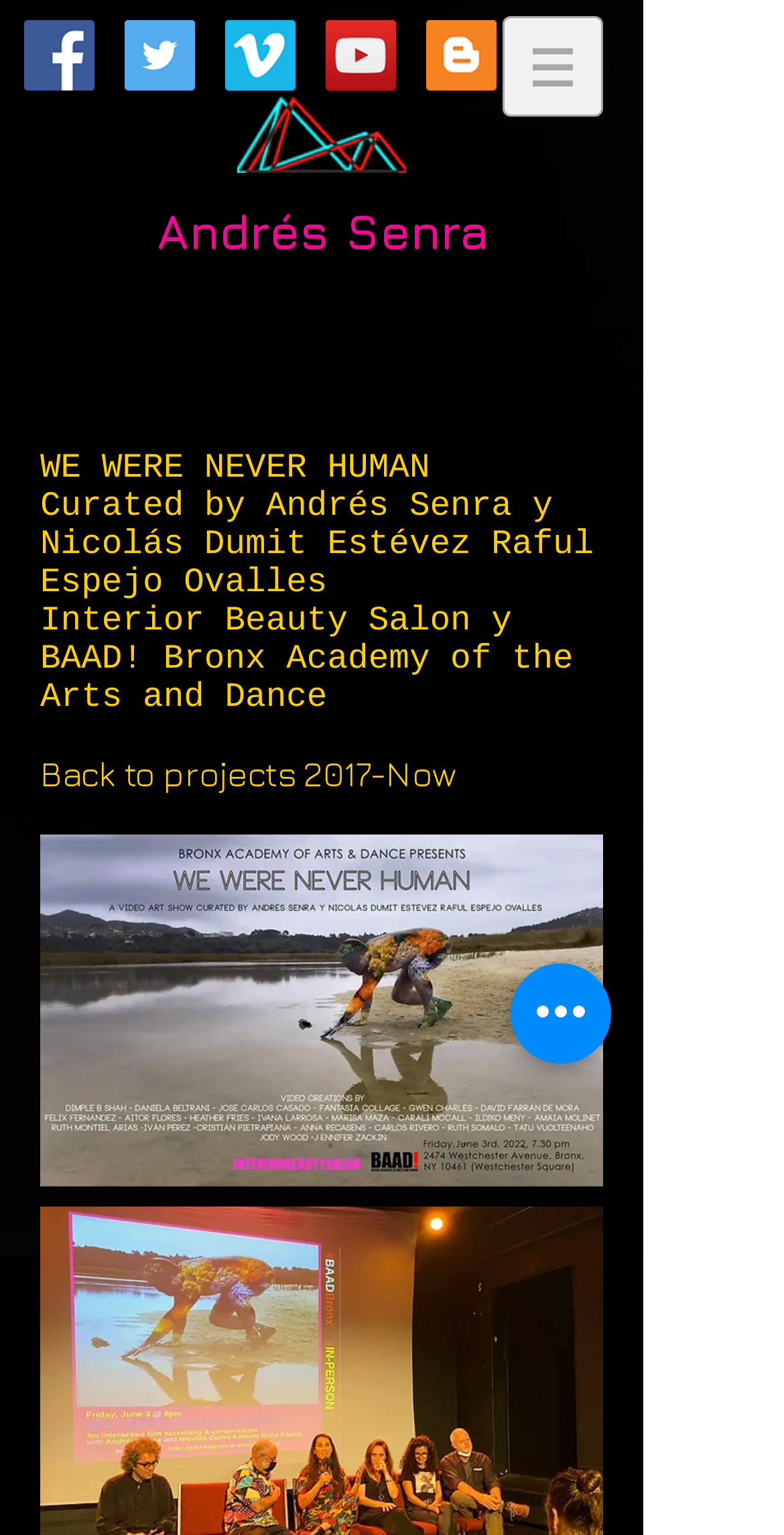Find the bounding box coordinates of the clickable area required to complete the following action: "Visit Andrés Senra's page".

[0.2, 0.132, 0.623, 0.169]